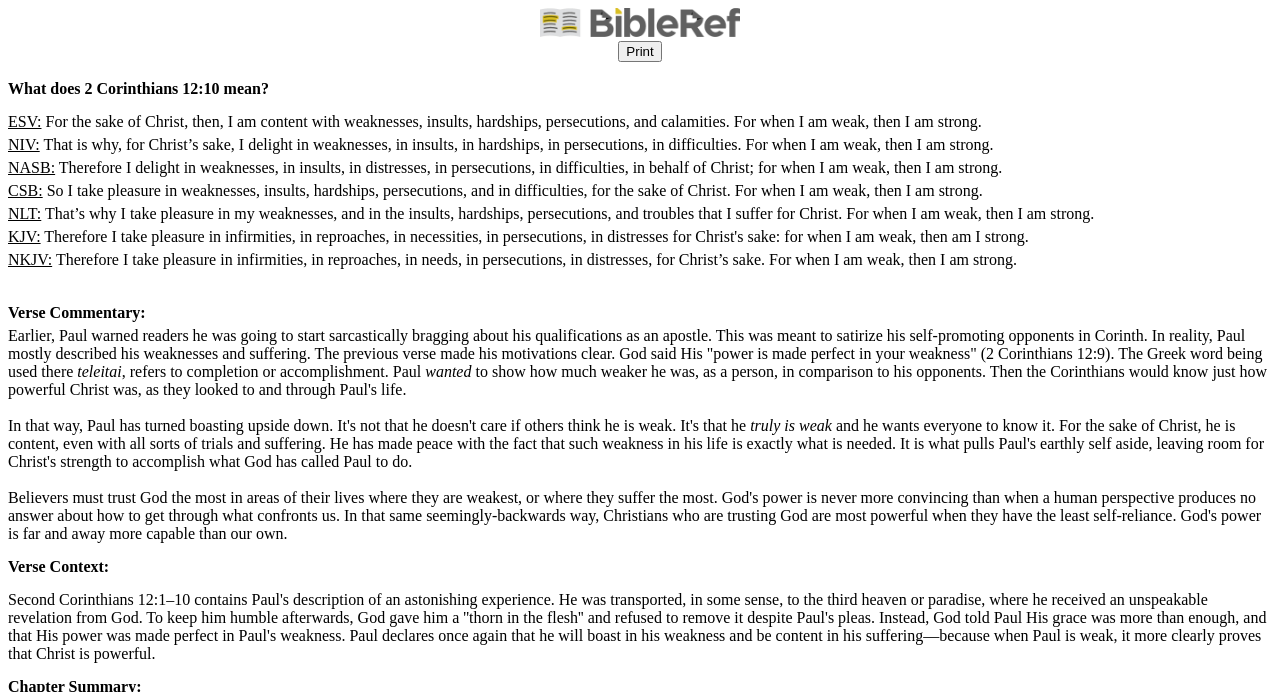What is the Greek word mentioned in the 'Verse Commentary' section?
Based on the screenshot, answer the question with a single word or phrase.

teleitai